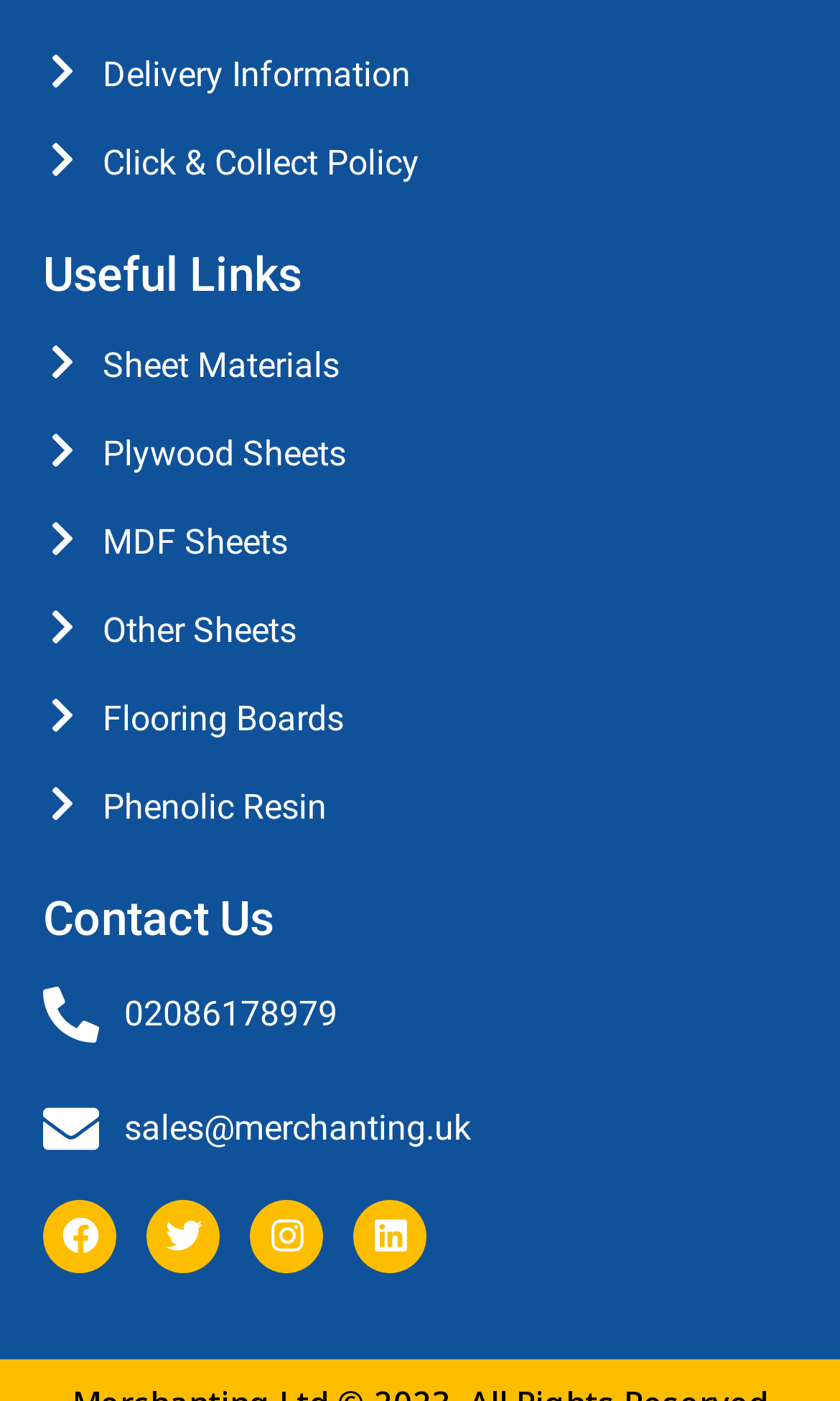Please indicate the bounding box coordinates for the clickable area to complete the following task: "View delivery information". The coordinates should be specified as four float numbers between 0 and 1, i.e., [left, top, right, bottom].

[0.051, 0.036, 0.949, 0.07]